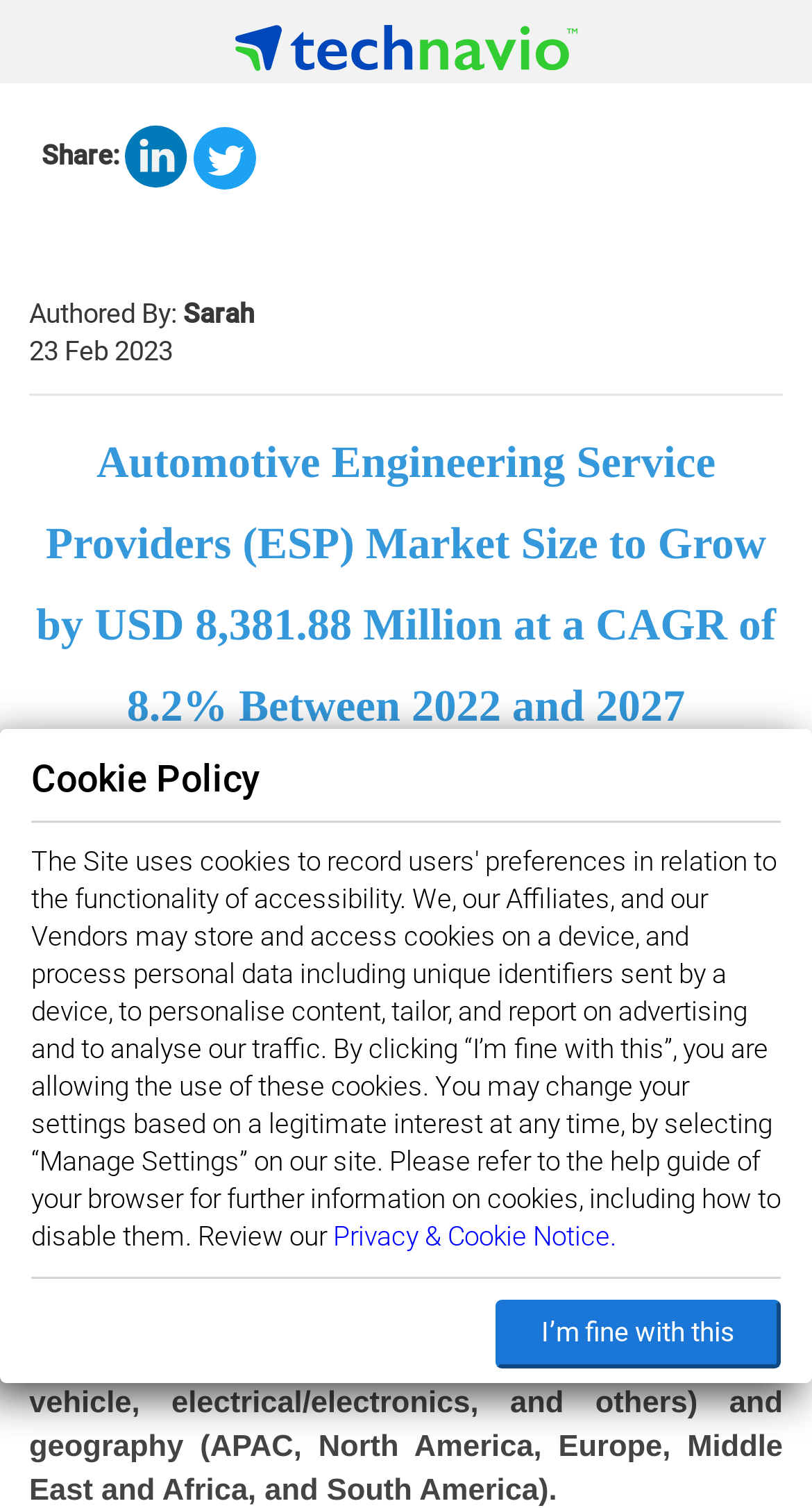Locate the bounding box coordinates of the UI element described by: "Privacy & Cookie Notice.". Provide the coordinates as four float numbers between 0 and 1, formatted as [left, top, right, bottom].

[0.41, 0.81, 0.759, 0.831]